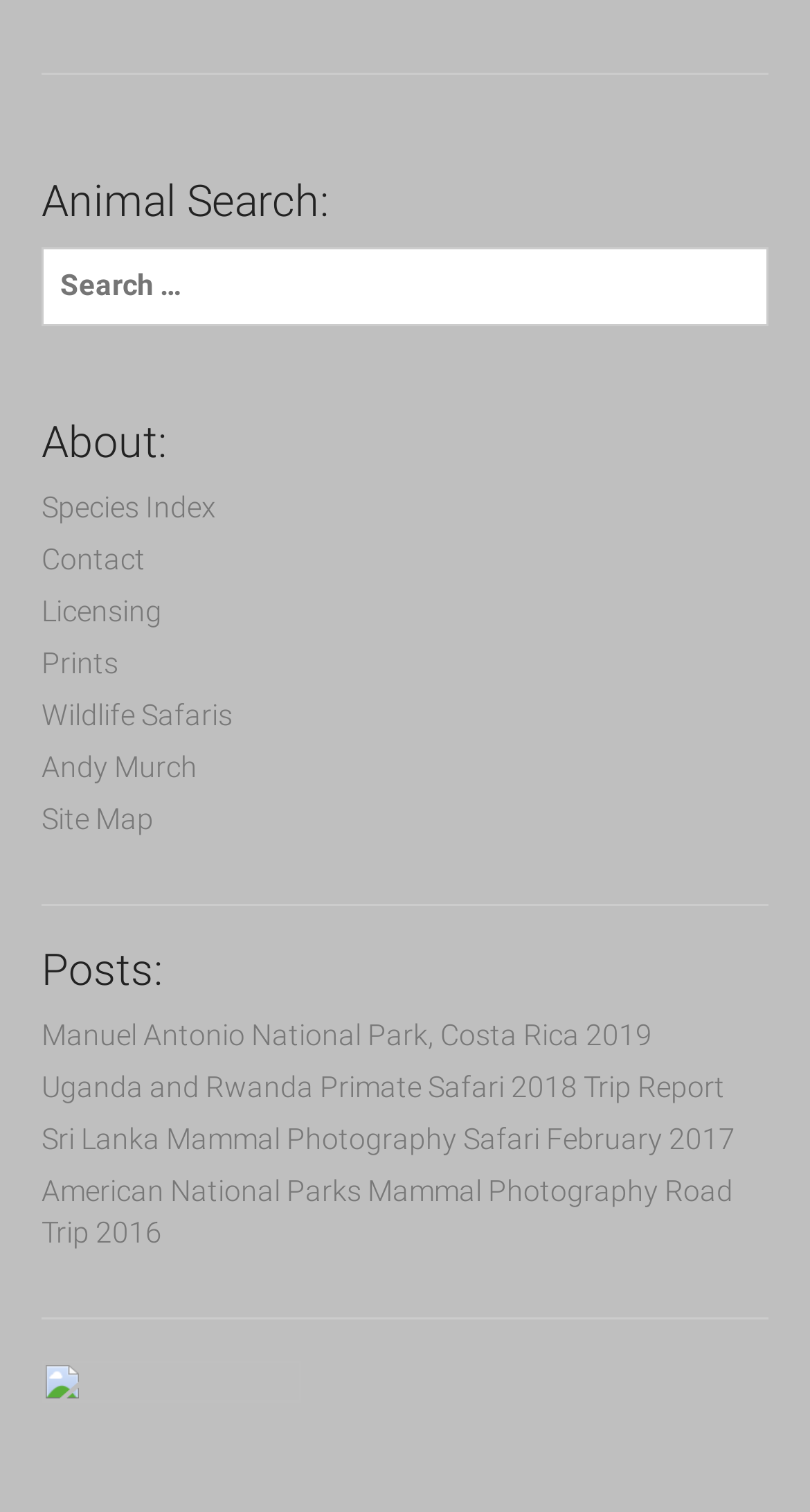Using floating point numbers between 0 and 1, provide the bounding box coordinates in the format (top-left x, top-left y, bottom-right x, bottom-right y). Locate the UI element described here: Licensing

[0.051, 0.393, 0.2, 0.415]